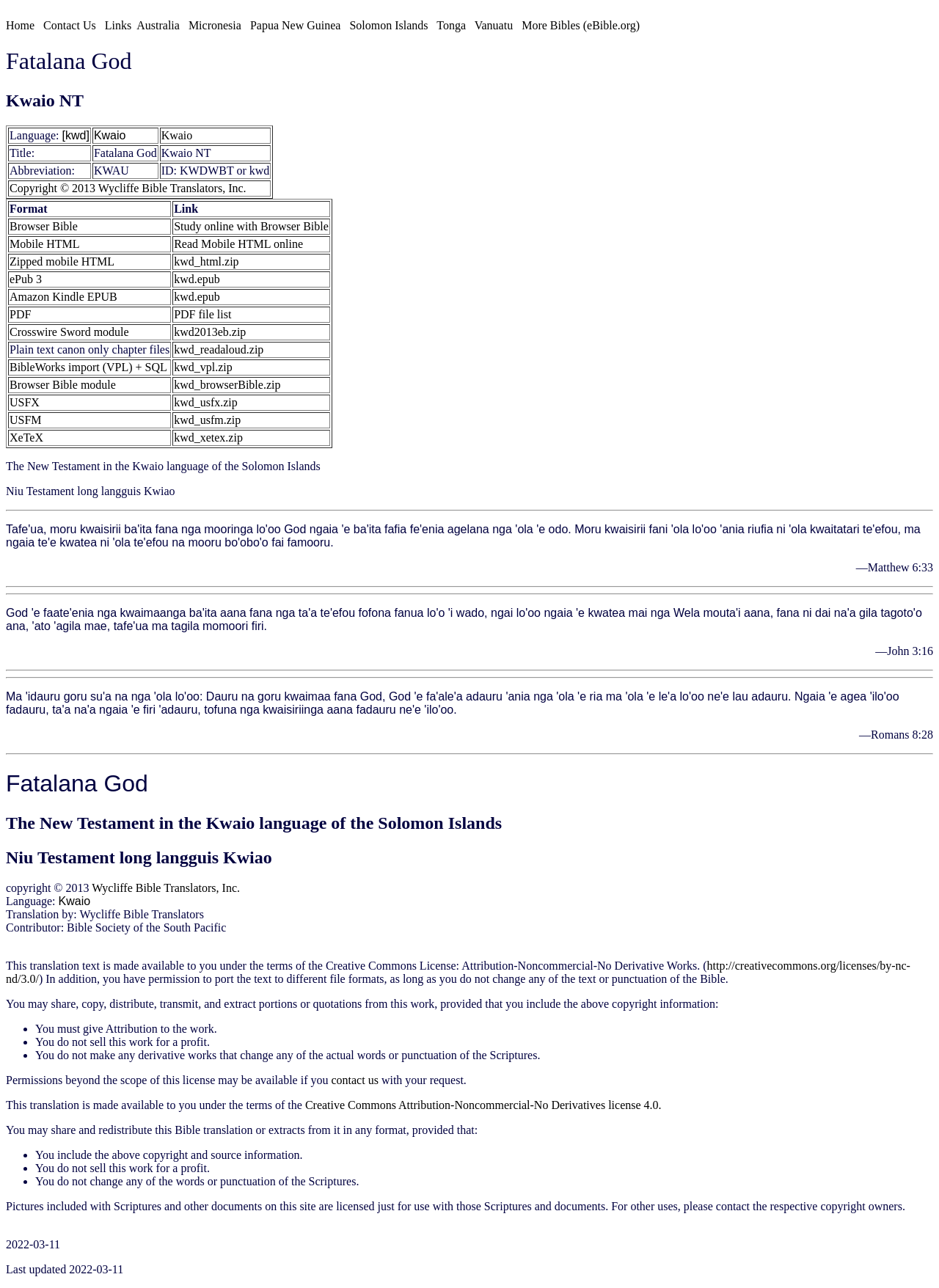Please identify the bounding box coordinates of the element on the webpage that should be clicked to follow this instruction: "Study online with Browser Bible". The bounding box coordinates should be given as four float numbers between 0 and 1, formatted as [left, top, right, bottom].

[0.185, 0.171, 0.35, 0.18]